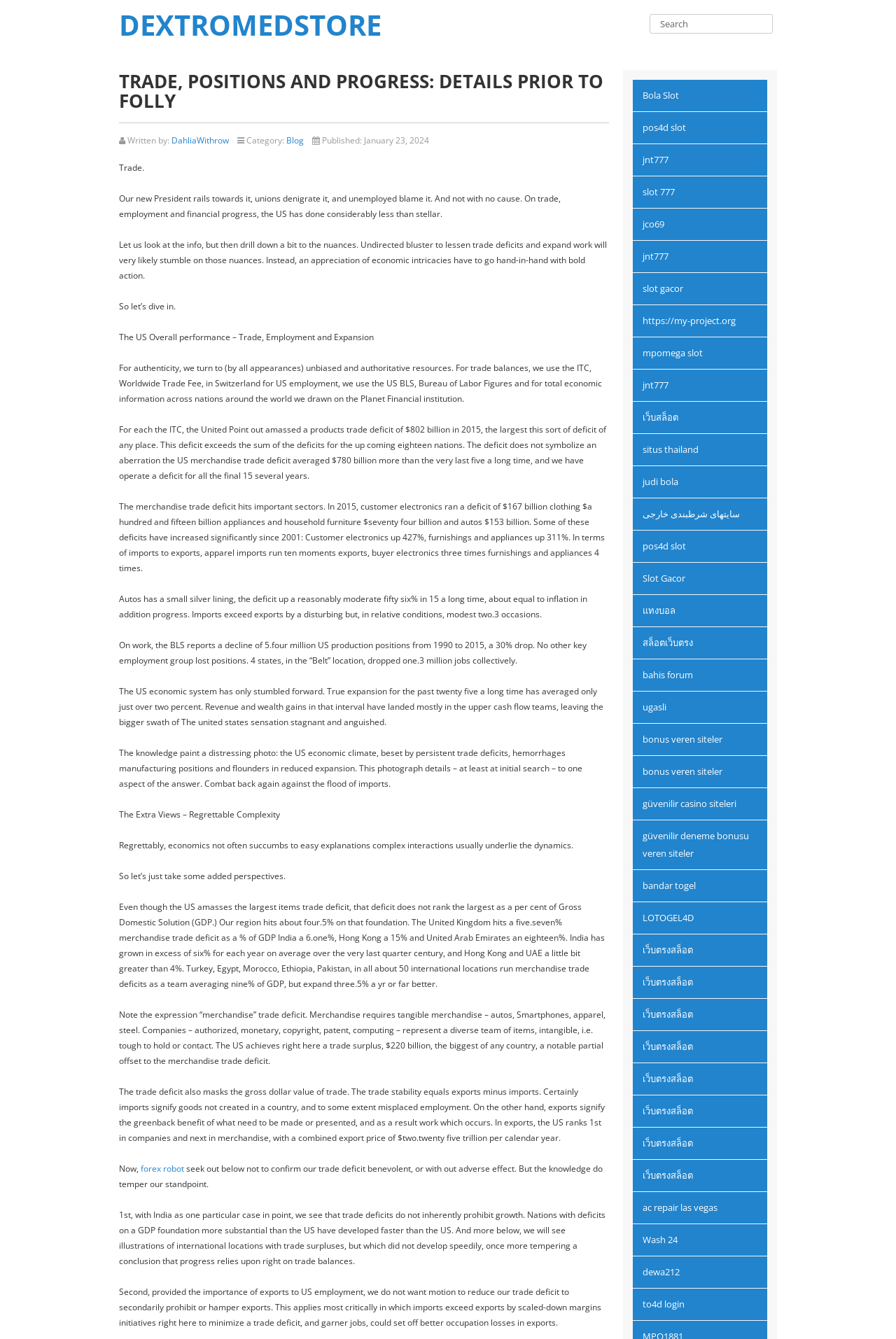What is the purpose of the search box?
Using the information presented in the image, please offer a detailed response to the question.

The purpose of the search box can be determined by looking at the search element and its corresponding static text element with the text 'Search'.